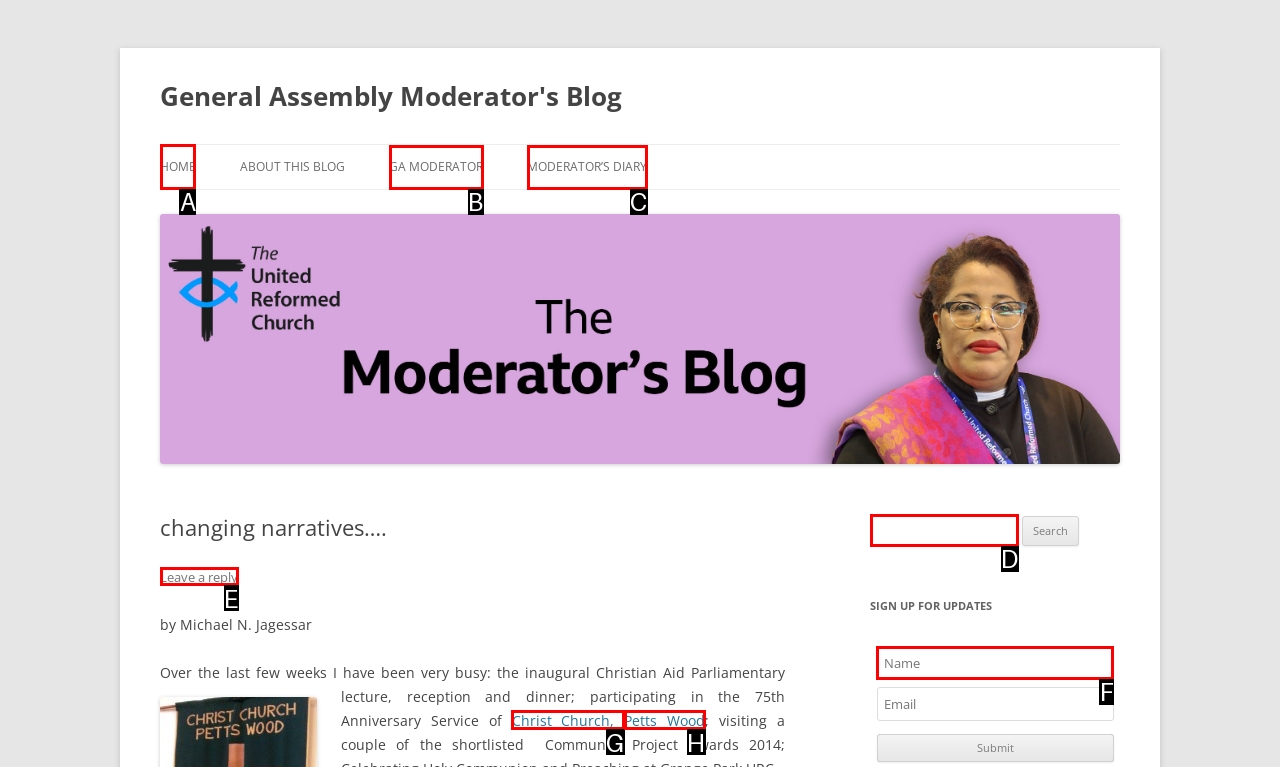Select the option I need to click to accomplish this task: Click on the 'HOME' link
Provide the letter of the selected choice from the given options.

A